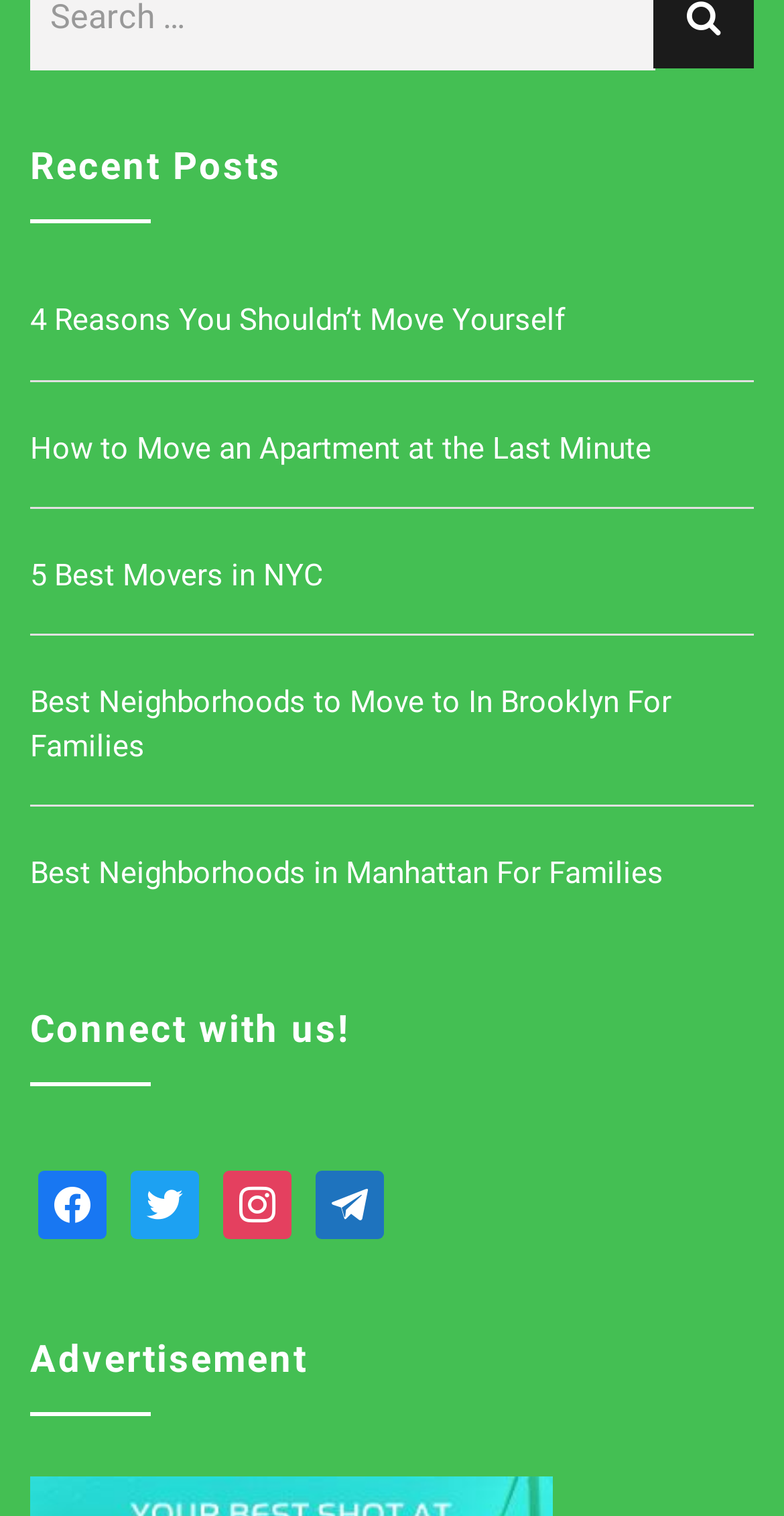Please determine the bounding box coordinates of the element's region to click for the following instruction: "View Advertisement".

[0.038, 0.88, 0.962, 0.934]